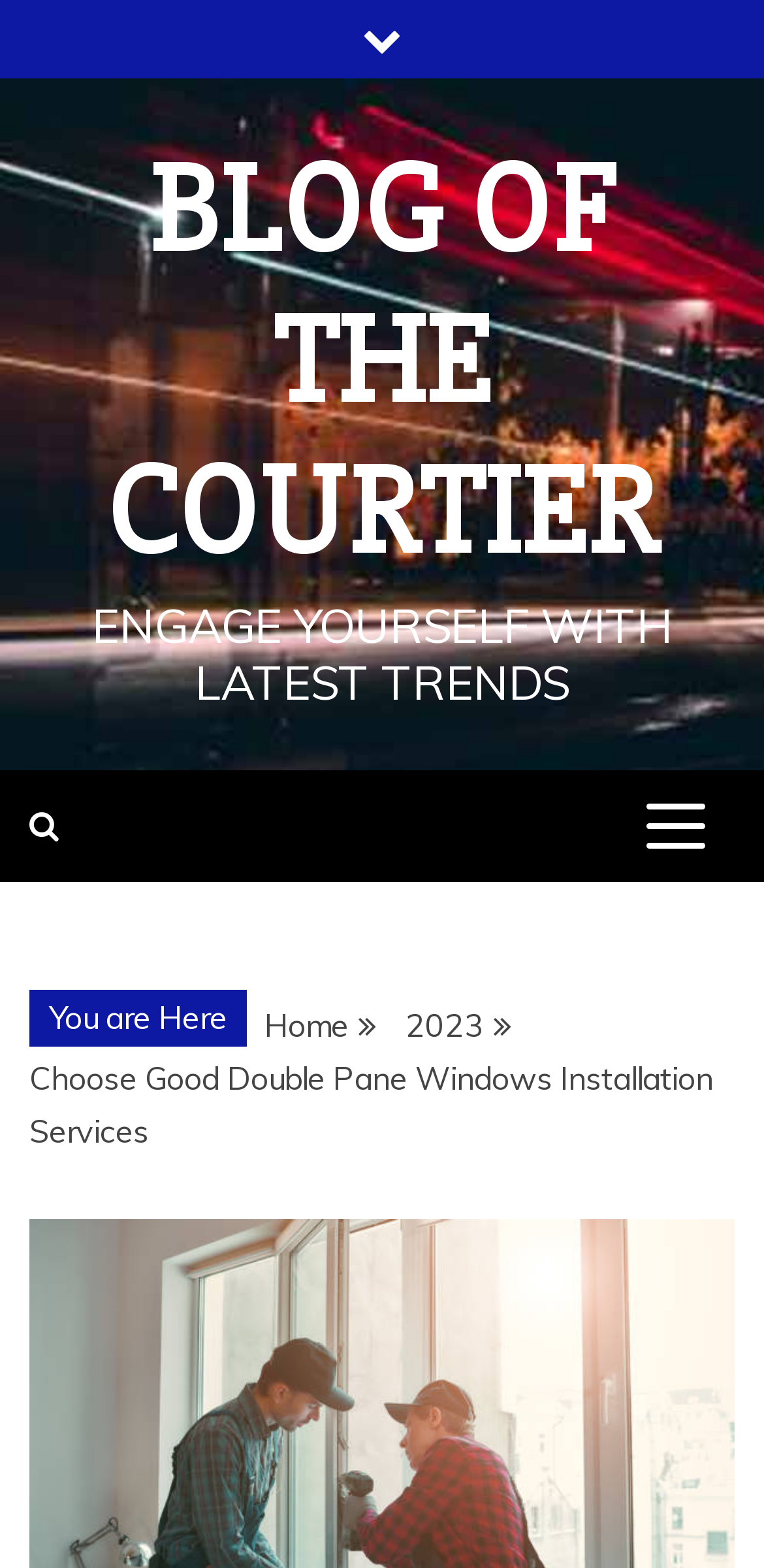What is the name of the blog?
Using the image provided, answer with just one word or phrase.

Blog Of The Courtier